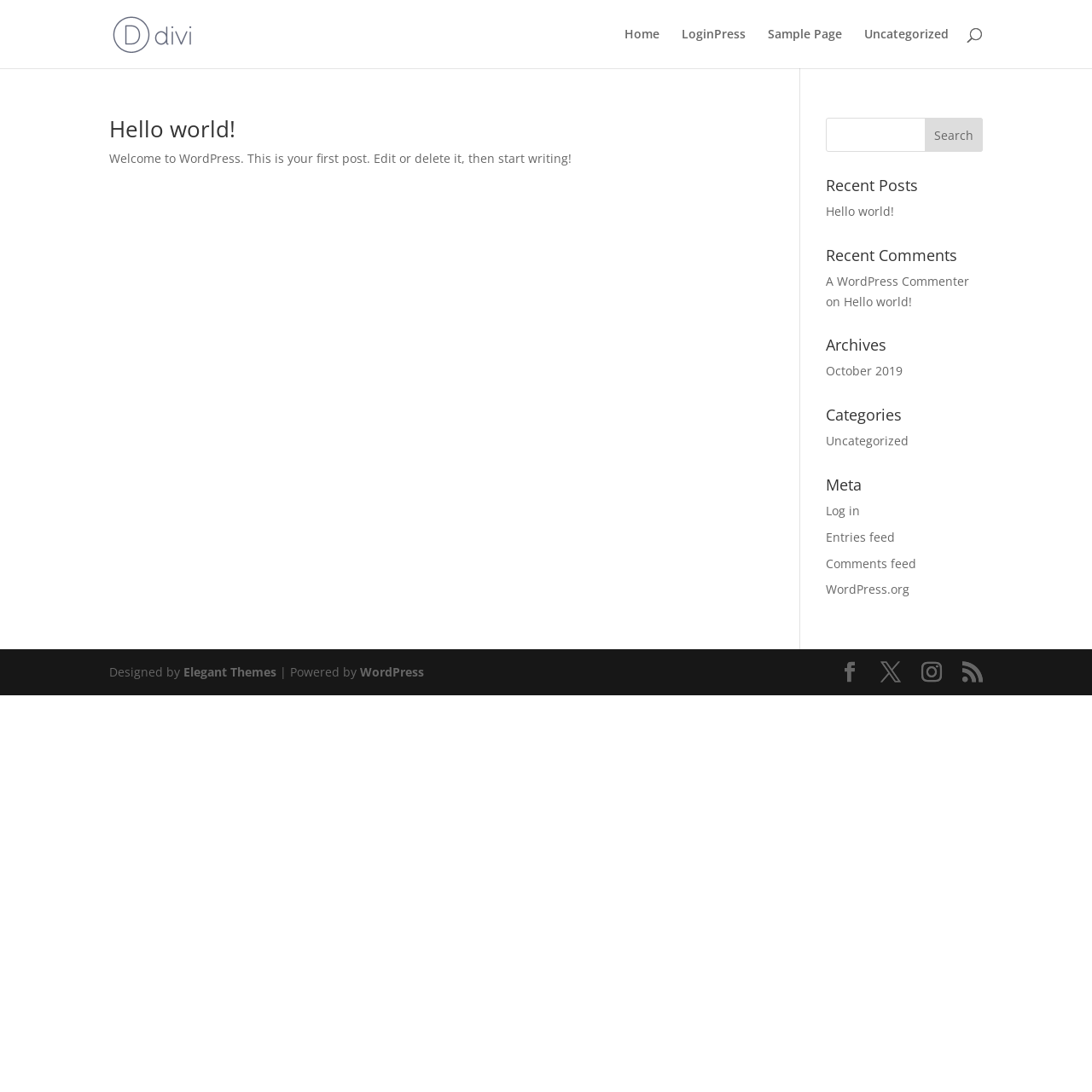Extract the bounding box coordinates for the HTML element that matches this description: "Malwarebytes Corp". The coordinates should be four float numbers between 0 and 1, i.e., [left, top, right, bottom].

None